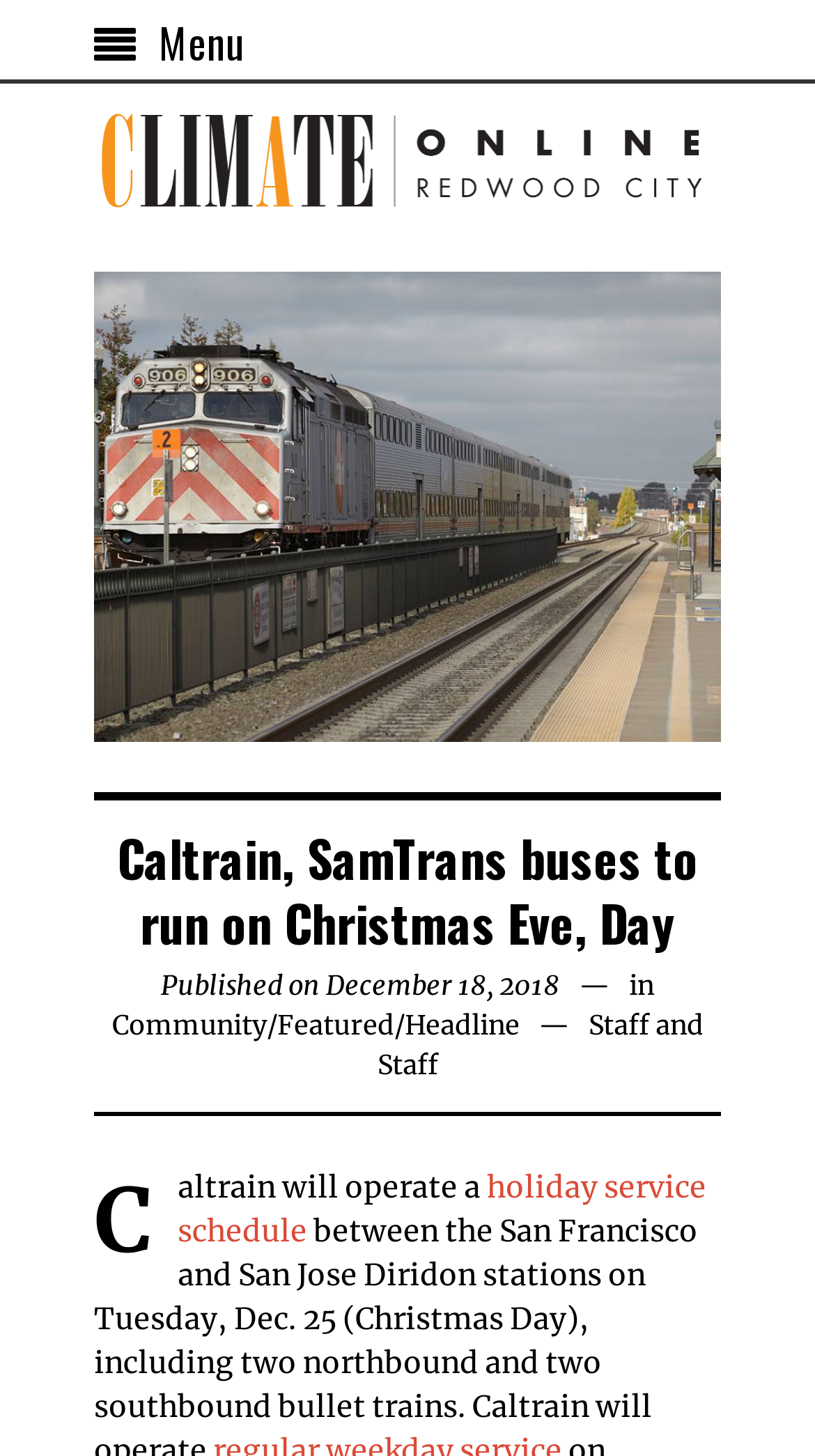What is the purpose of the logo at the top?
Look at the image and provide a short answer using one word or a phrase.

To represent the website